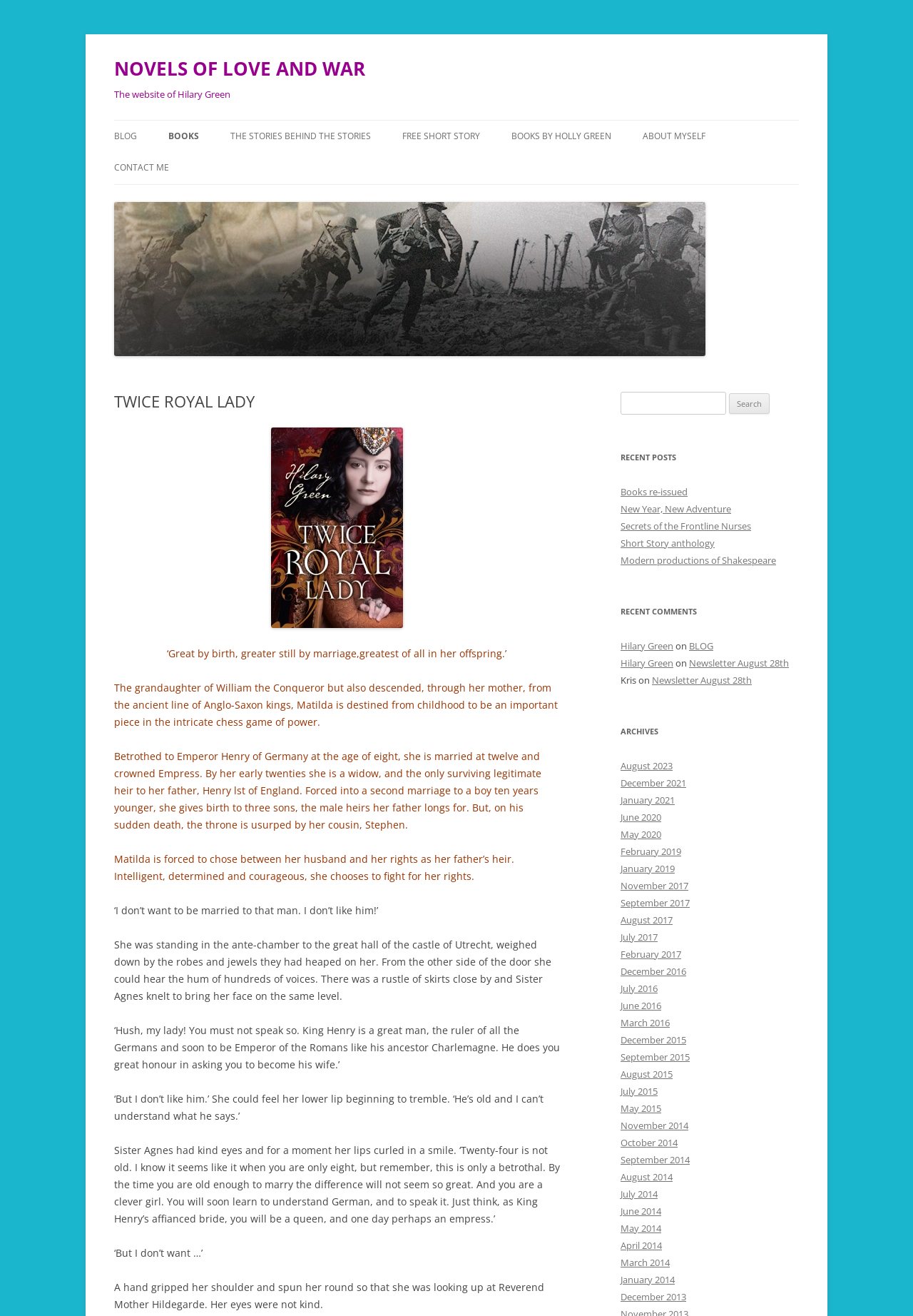What is the purpose of the 'Search for:' textbox?
Kindly give a detailed and elaborate answer to the question.

The 'Search for:' textbox is located in the main content section and is accompanied by a search button. Its purpose is to allow users to search the website for specific content or keywords.